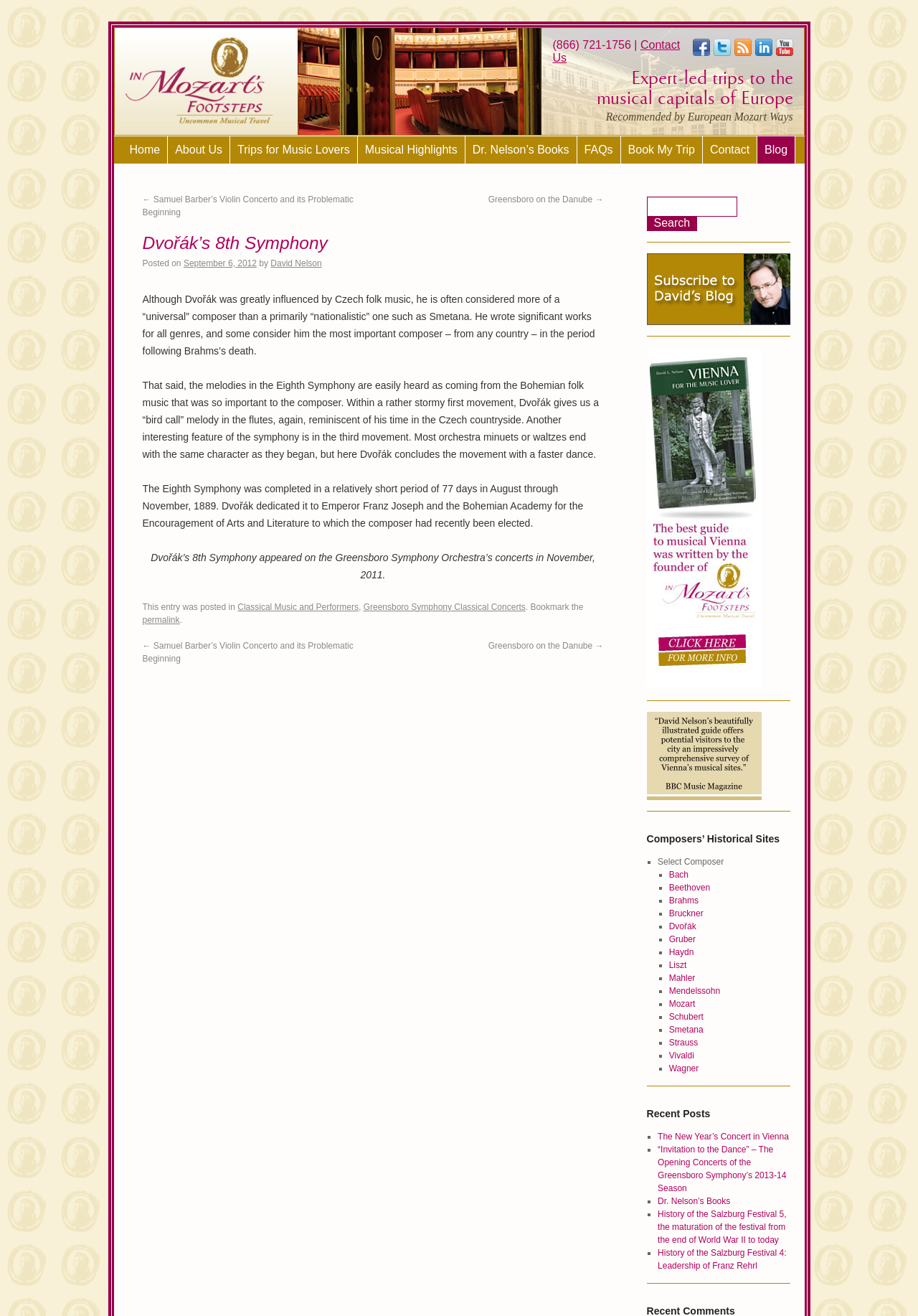Bounding box coordinates are specified in the format (top-left x, top-left y, bottom-right x, bottom-right y). All values are floating point numbers bounded between 0 and 1. Please provide the bounding box coordinate of the region this sentence describes: Portsmouth

None